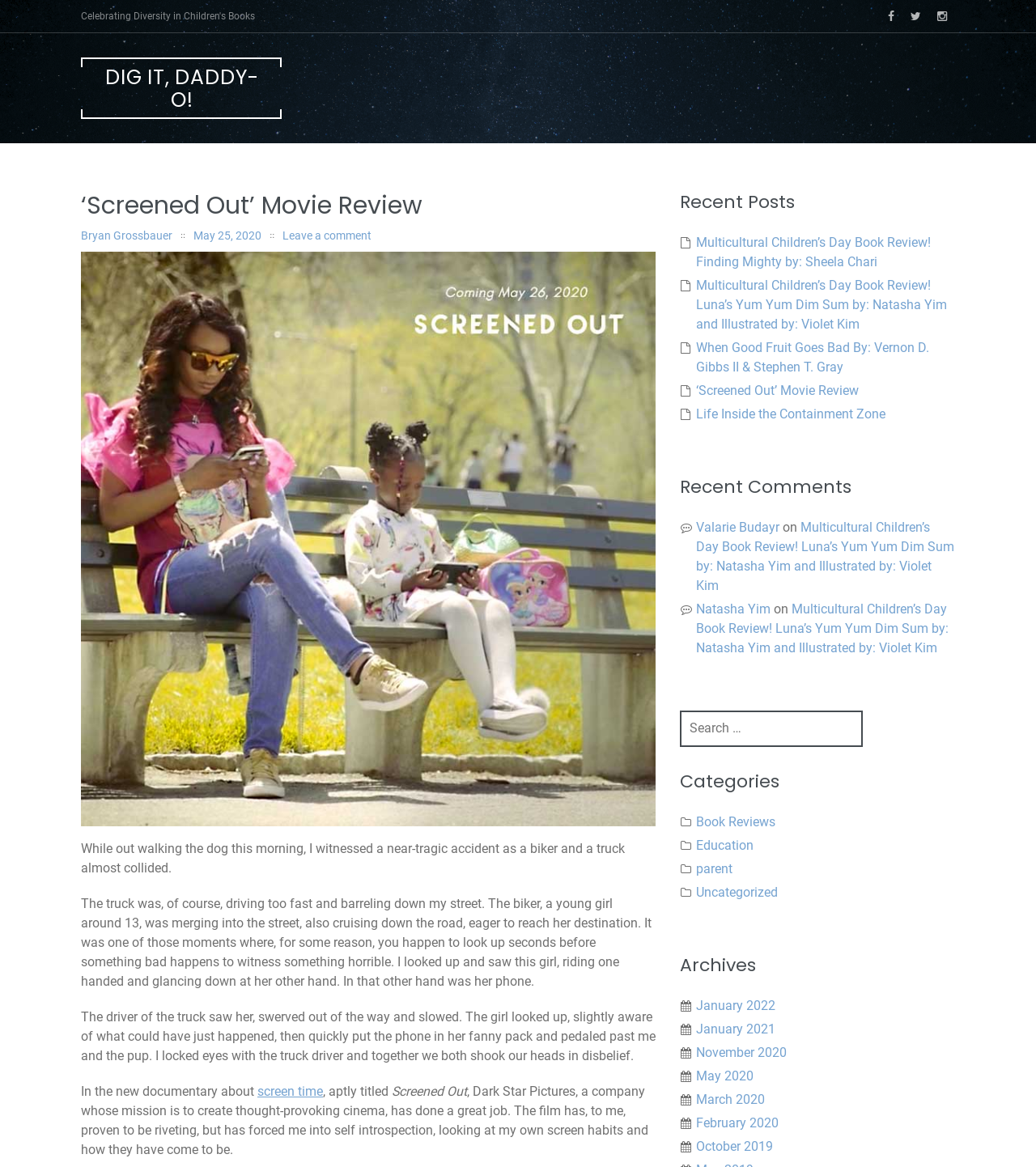Respond concisely with one word or phrase to the following query:
What is the category of the post 'Multicultural Children’s Day Book Review! Finding Mighty by: Sheela Chari'?

Book Reviews